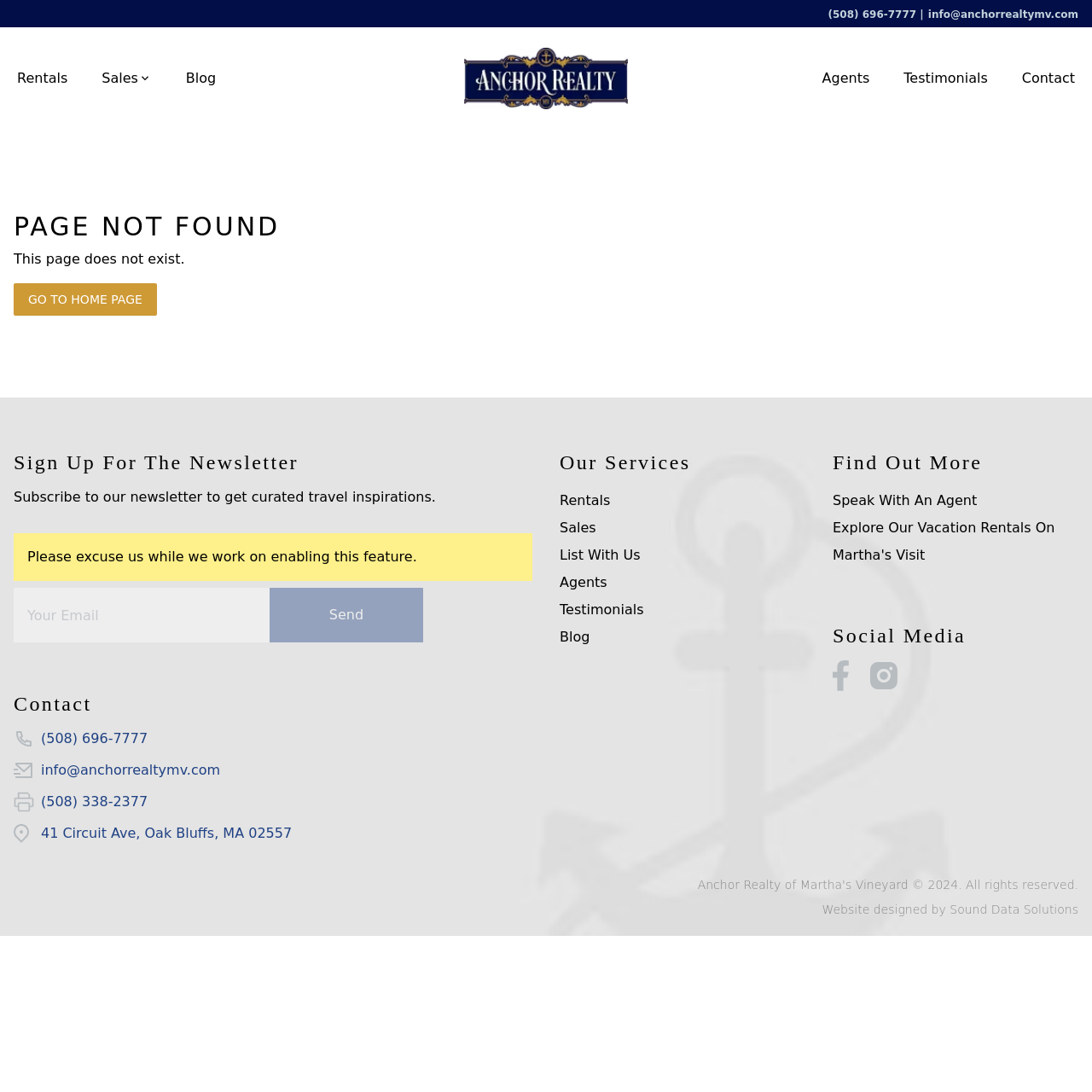Pinpoint the bounding box coordinates of the area that should be clicked to complete the following instruction: "Read the Blog". The coordinates must be given as four float numbers between 0 and 1, i.e., [left, top, right, bottom].

[0.17, 0.062, 0.198, 0.081]